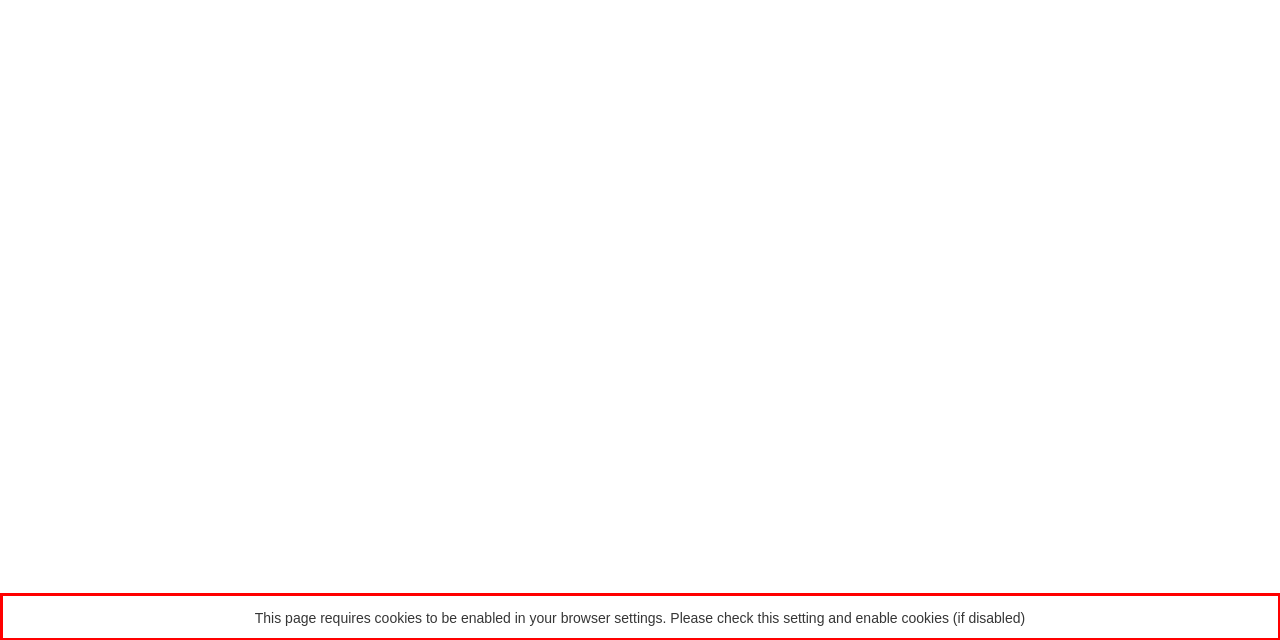You are given a screenshot of a webpage with a UI element highlighted by a red bounding box. Please perform OCR on the text content within this red bounding box.

This page requires cookies to be enabled in your browser settings. Please check this setting and enable cookies (if disabled)